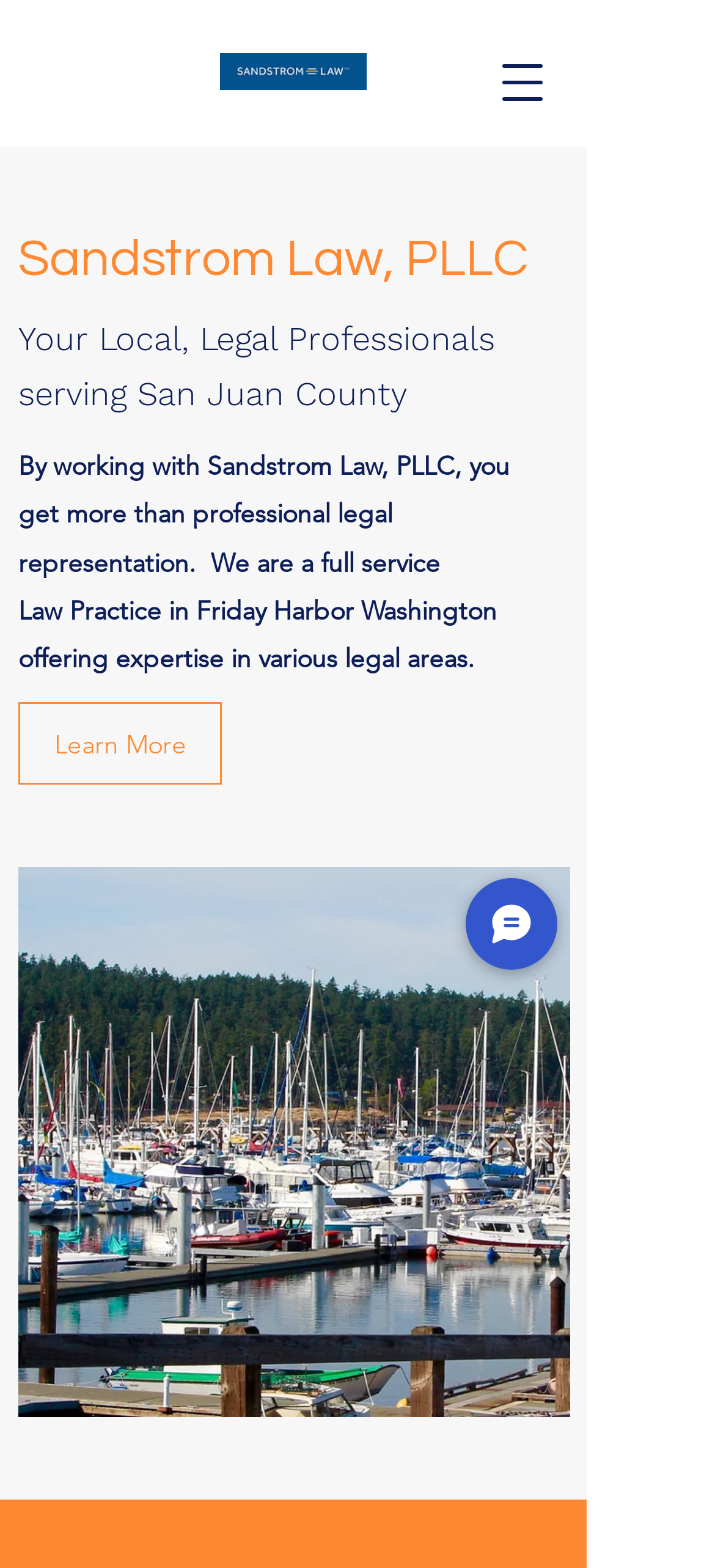Use a single word or phrase to answer the question: What is the purpose of the 'Learn More' button?

To learn more about the law practice